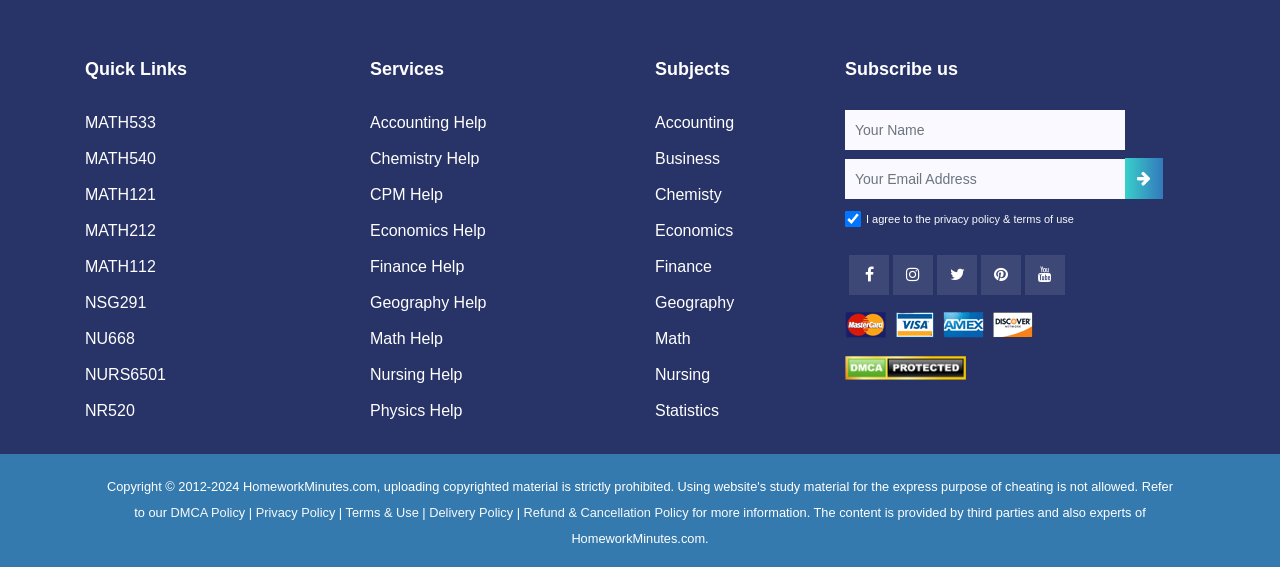Identify the bounding box coordinates for the UI element described by the following text: "Refund & Cancellation Policy". Provide the coordinates as four float numbers between 0 and 1, in the format [left, top, right, bottom].

[0.409, 0.891, 0.538, 0.918]